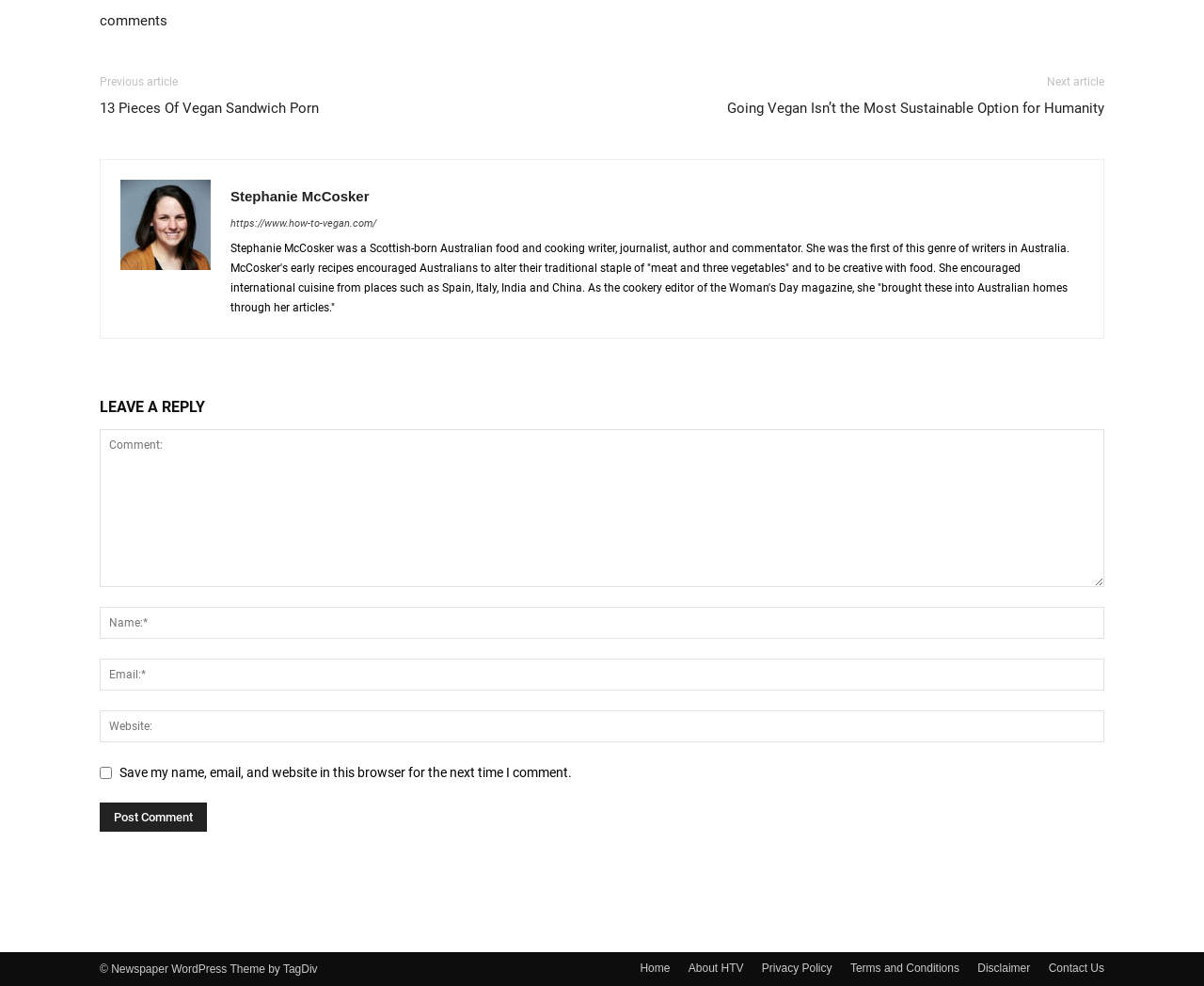Could you find the bounding box coordinates of the clickable area to complete this instruction: "Go to the home page"?

[0.532, 0.973, 0.557, 0.99]